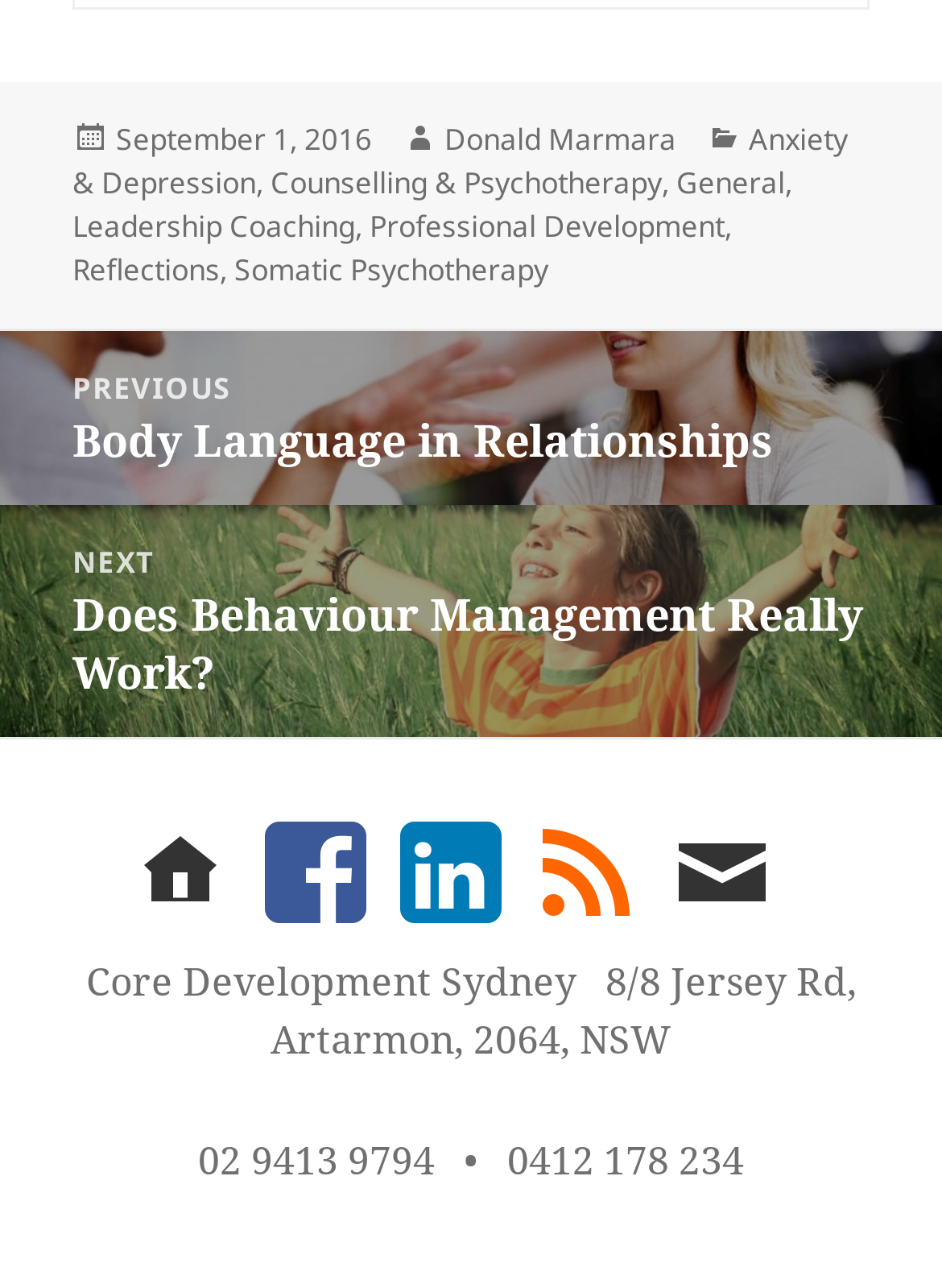Based on the visual content of the image, answer the question thoroughly: What is the address of Core Development Sydney?

I found the address of Core Development Sydney by looking at the content section of the webpage, where it lists the address as '8/8 Jersey Rd, Artarmon, 2064, NSW'.